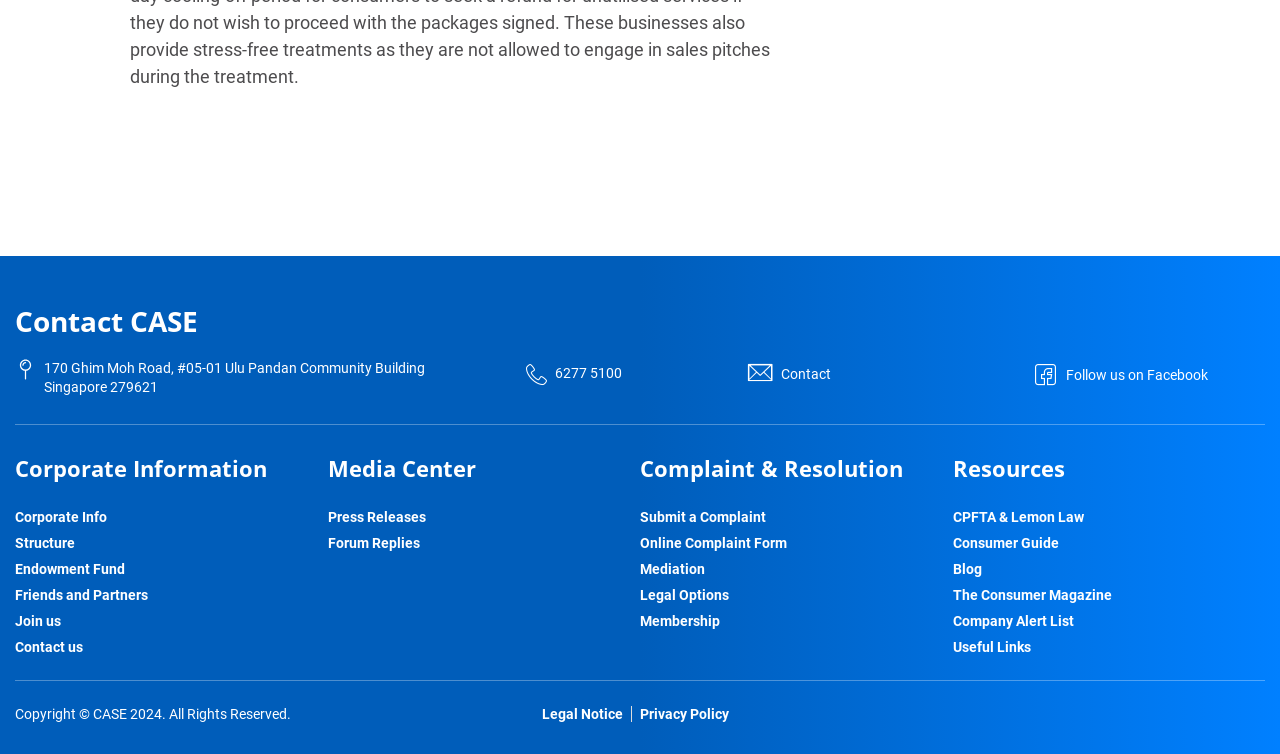Provide the bounding box coordinates of the area you need to click to execute the following instruction: "View Consumer Guide".

[0.744, 0.703, 0.988, 0.737]